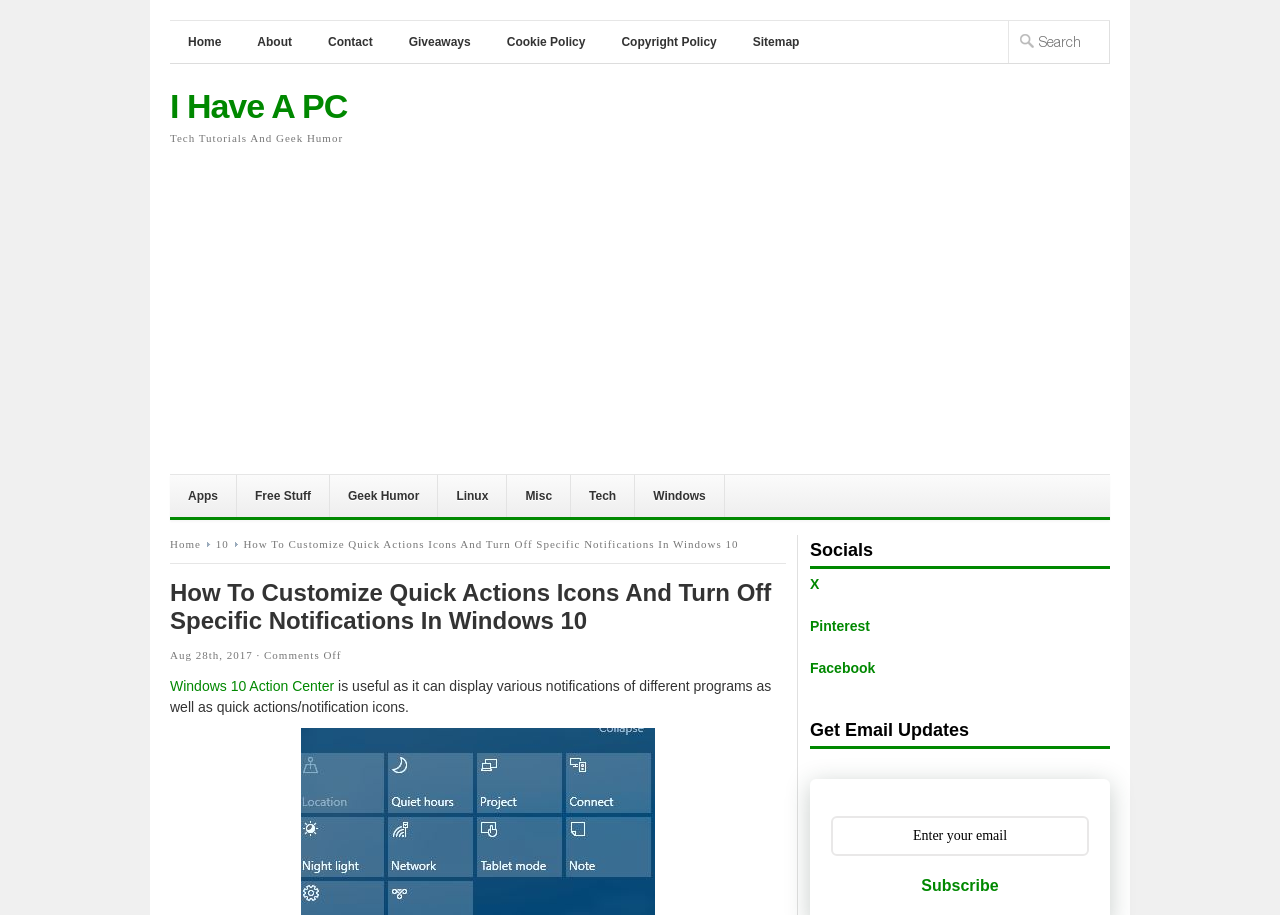Can you show the bounding box coordinates of the region to click on to complete the task described in the instruction: "Visit the Facebook page"?

[0.633, 0.721, 0.684, 0.739]